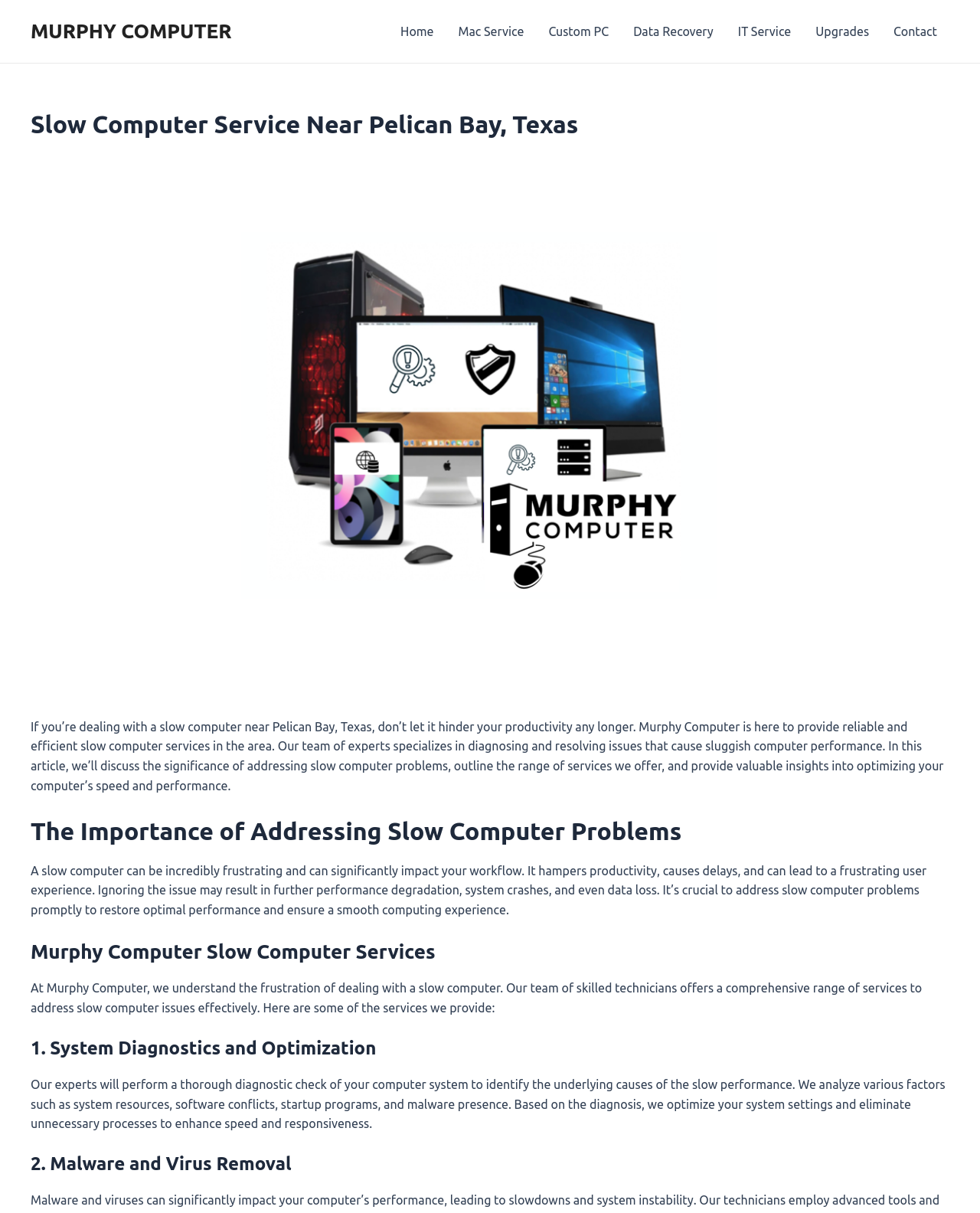How many links are in the site navigation?
Based on the image, respond with a single word or phrase.

7